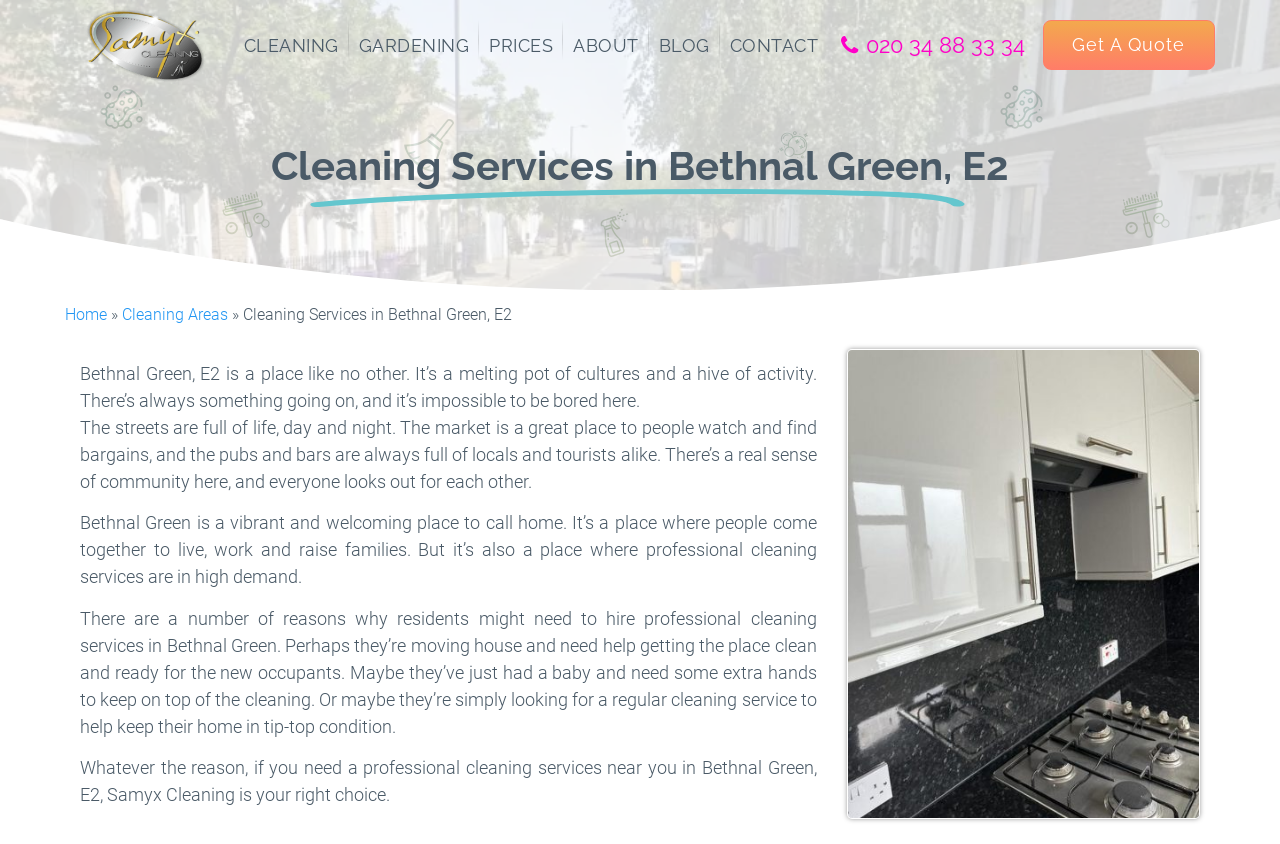Pinpoint the bounding box coordinates of the clickable area necessary to execute the following instruction: "Read the previous post". The coordinates should be given as four float numbers between 0 and 1, namely [left, top, right, bottom].

None